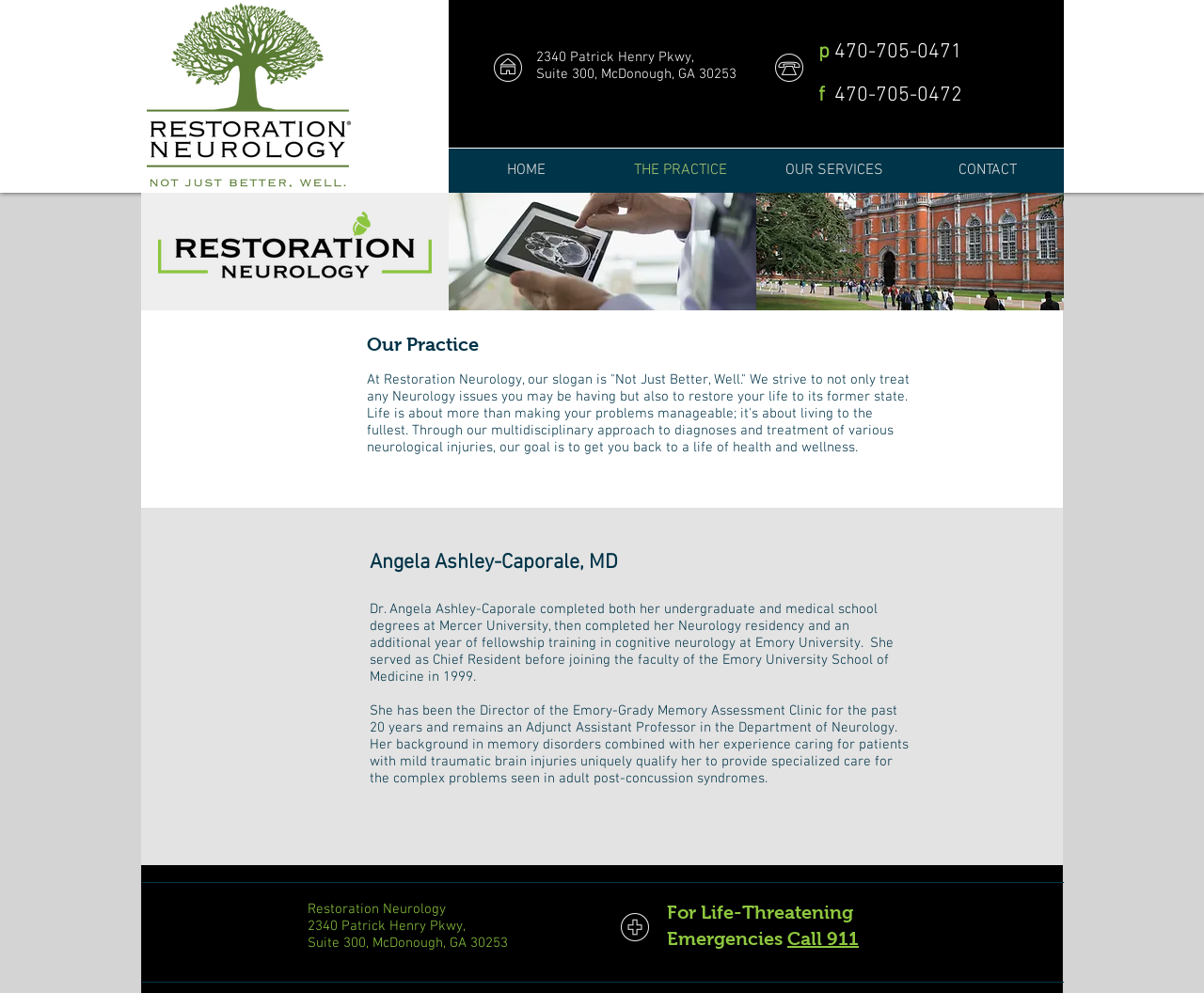What is the address of Restoration Neurology?
Answer with a single word or short phrase according to what you see in the image.

2340 Patrick Henry Pkwy, Suite 300, McDonough, GA 30253